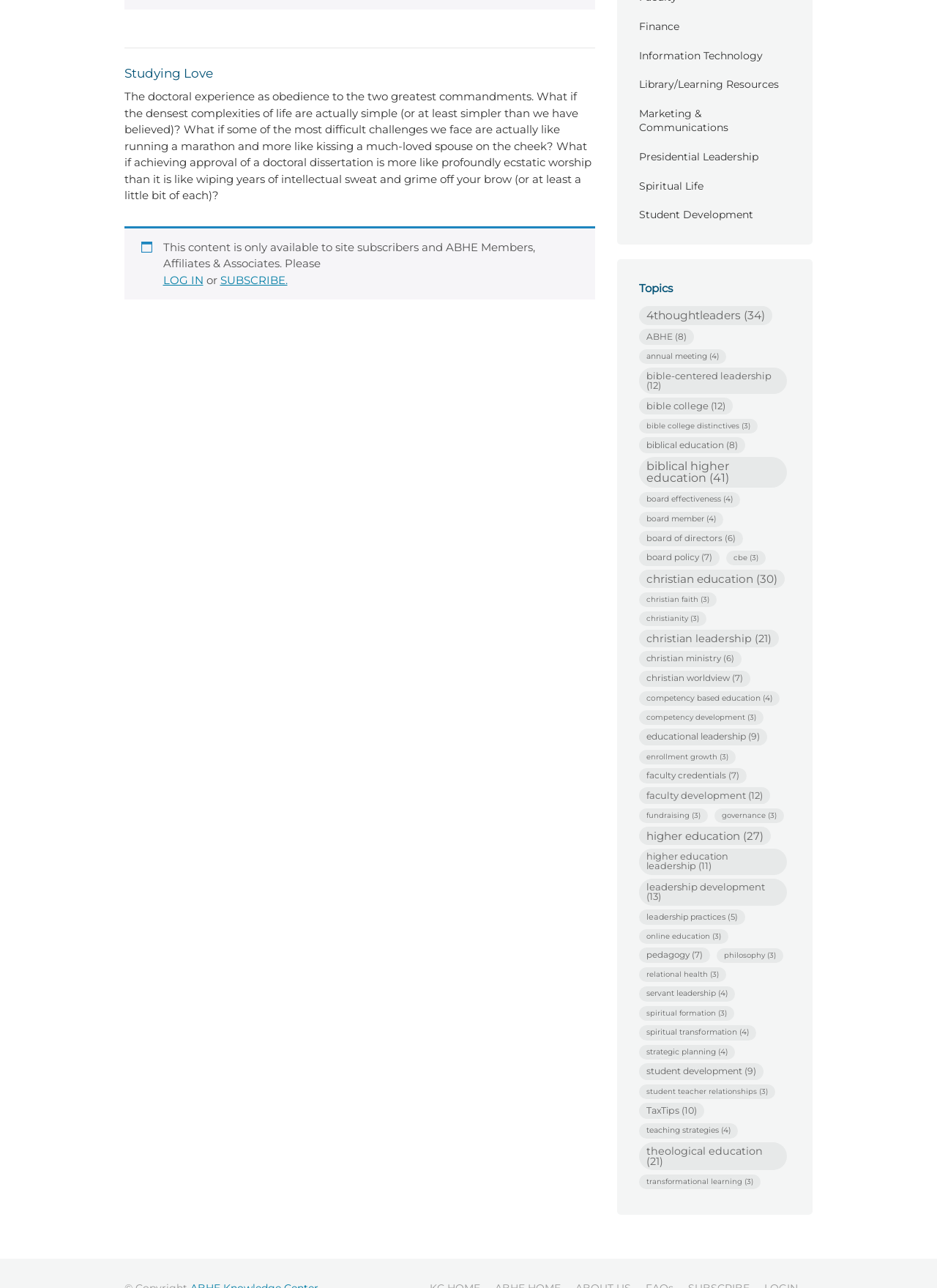Identify the bounding box of the HTML element described as: "SUBSCRIBE".

[0.734, 0.971, 0.8, 0.982]